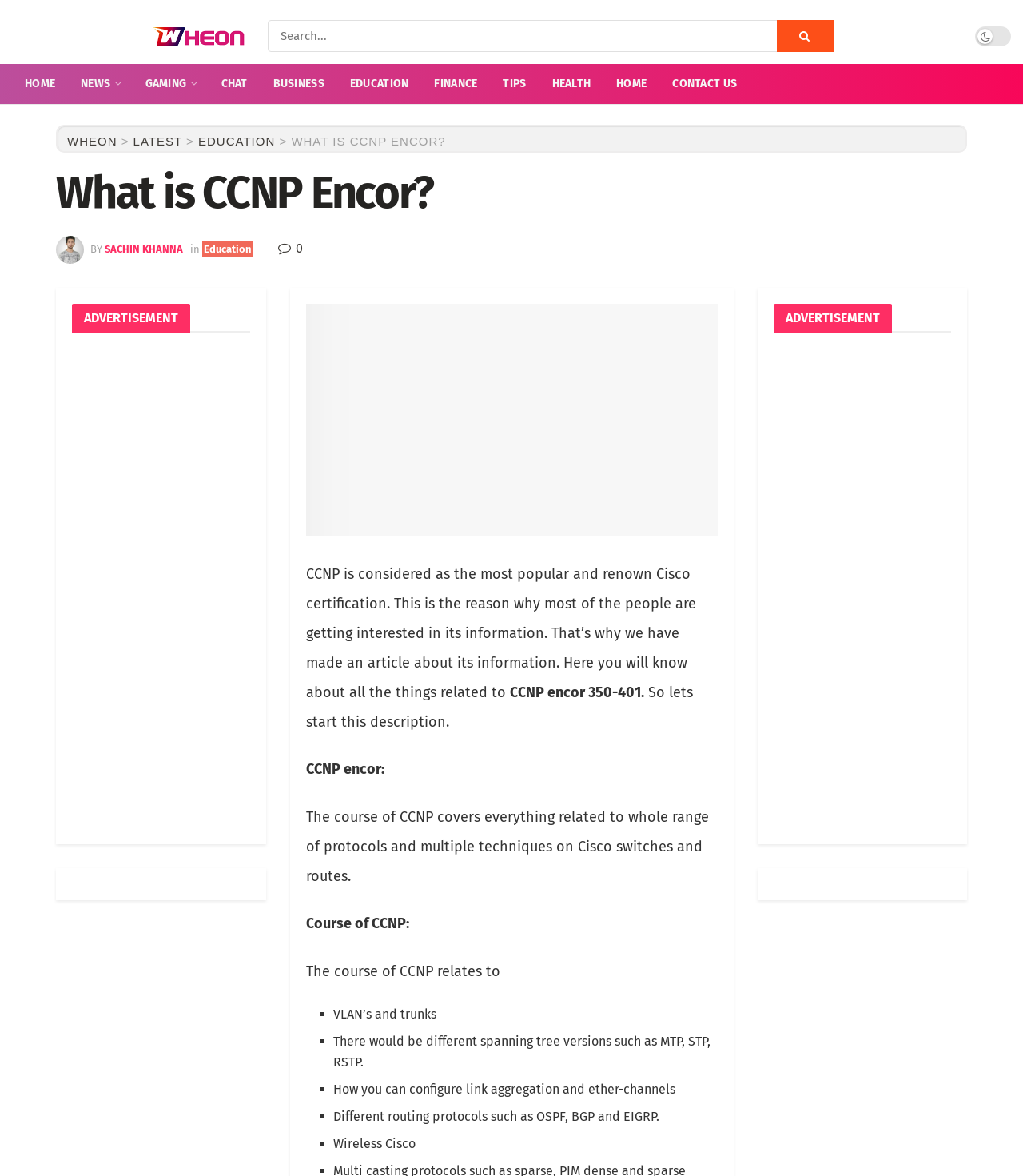What are some of the topics covered in the CCNP course?
From the screenshot, supply a one-word or short-phrase answer.

VLAN's, routing protocols, etc.